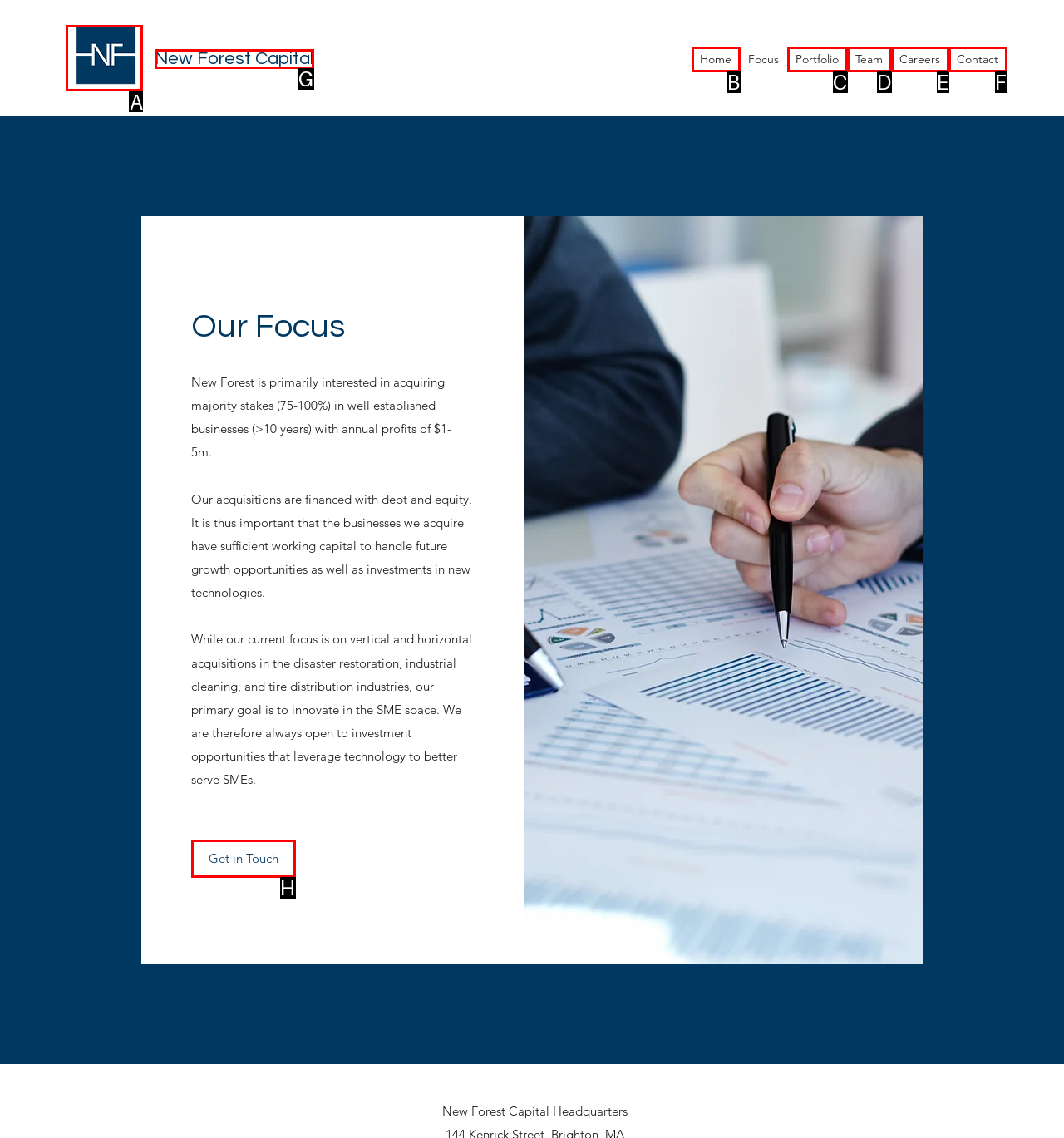Identify the letter of the option that should be selected to accomplish the following task: Donate to the charity. Provide the letter directly.

None